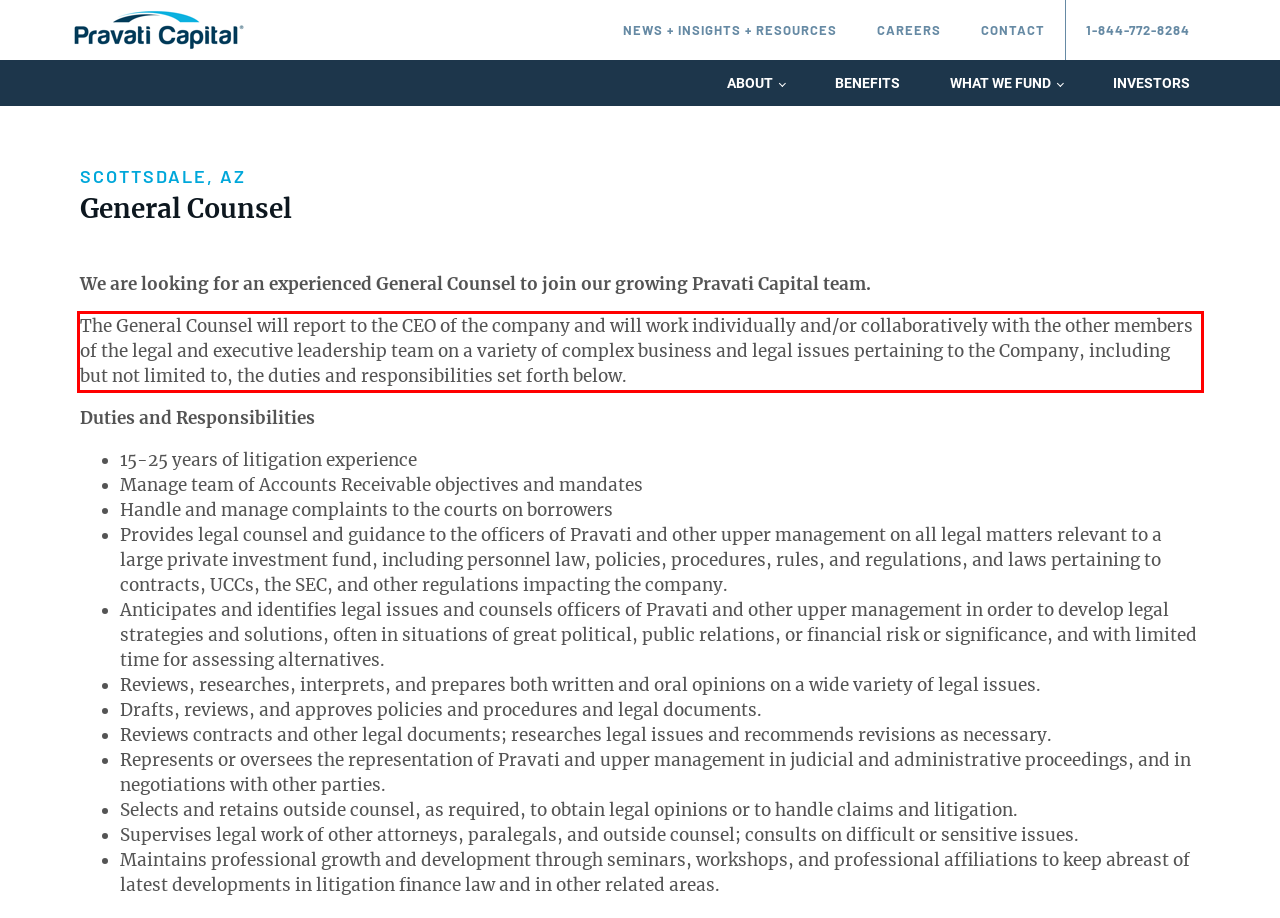You are presented with a screenshot containing a red rectangle. Extract the text found inside this red bounding box.

The General Counsel will report to the CEO of the company and will work individually and/or collaboratively with the other members of the legal and executive leadership team on a variety of complex business and legal issues pertaining to the Company, including but not limited to, the duties and responsibilities set forth below.